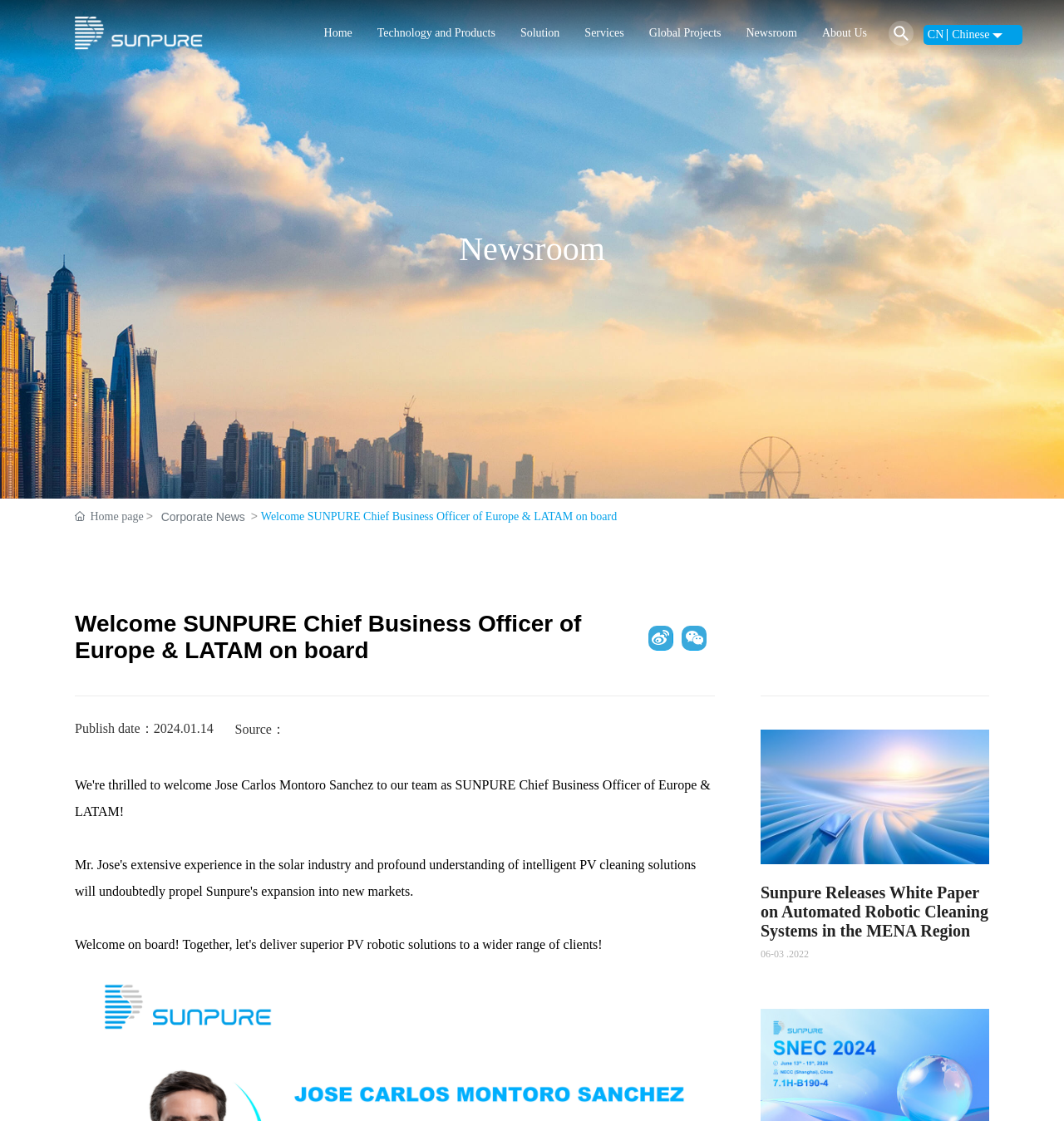Please examine the image and answer the question with a detailed explanation:
What is the date of the news article?

The date of the news article can be found below the link 'Sunpure Releases White Paper on Automated Robotic Cleaning Systems in the MENA Region', which is '06-03 2022'. This date suggests when the news article was published.